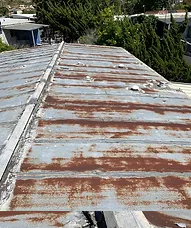What is causing the metal to flake and peel?
Based on the image content, provide your answer in one word or a short phrase.

Corrosion